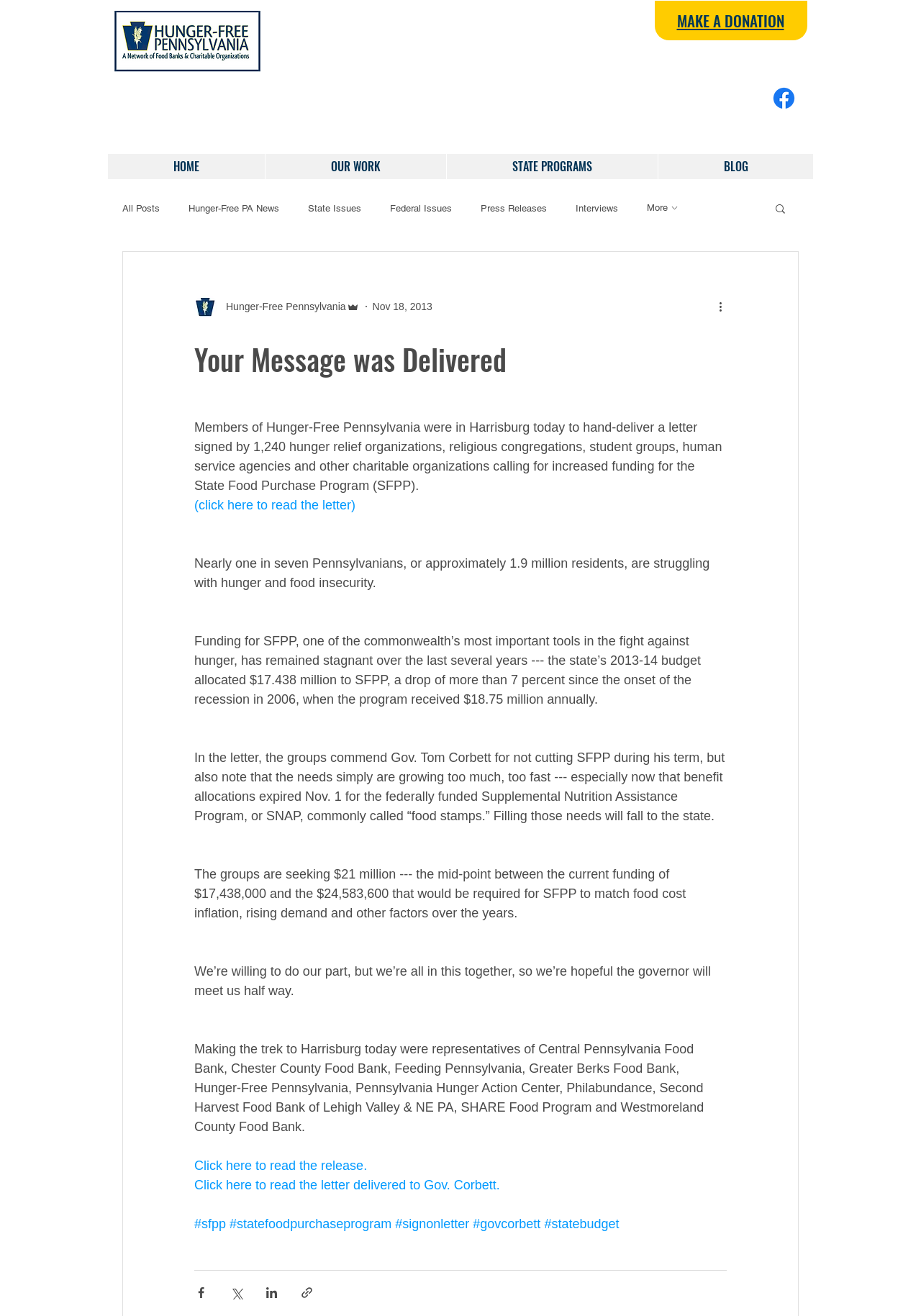Please determine the bounding box coordinates, formatted as (top-left x, top-left y, bottom-right x, bottom-right y), with all values as floating point numbers between 0 and 1. Identify the bounding box of the region described as: MAKE A DONATION

[0.735, 0.009, 0.851, 0.024]